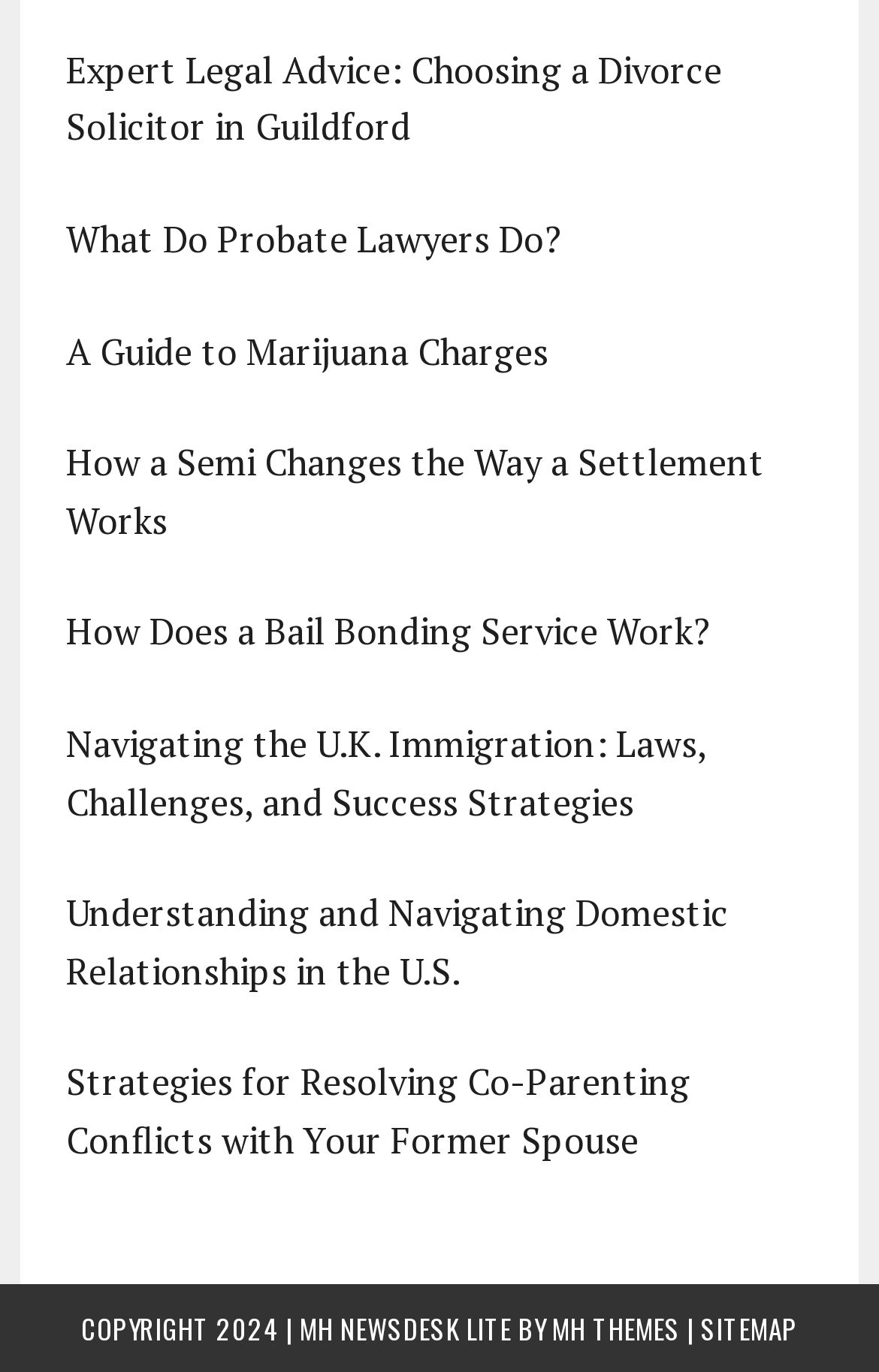Respond to the question below with a concise word or phrase:
What is the purpose of the link 'How a Semi Changes the Way a Settlement Works'?

Legal advice